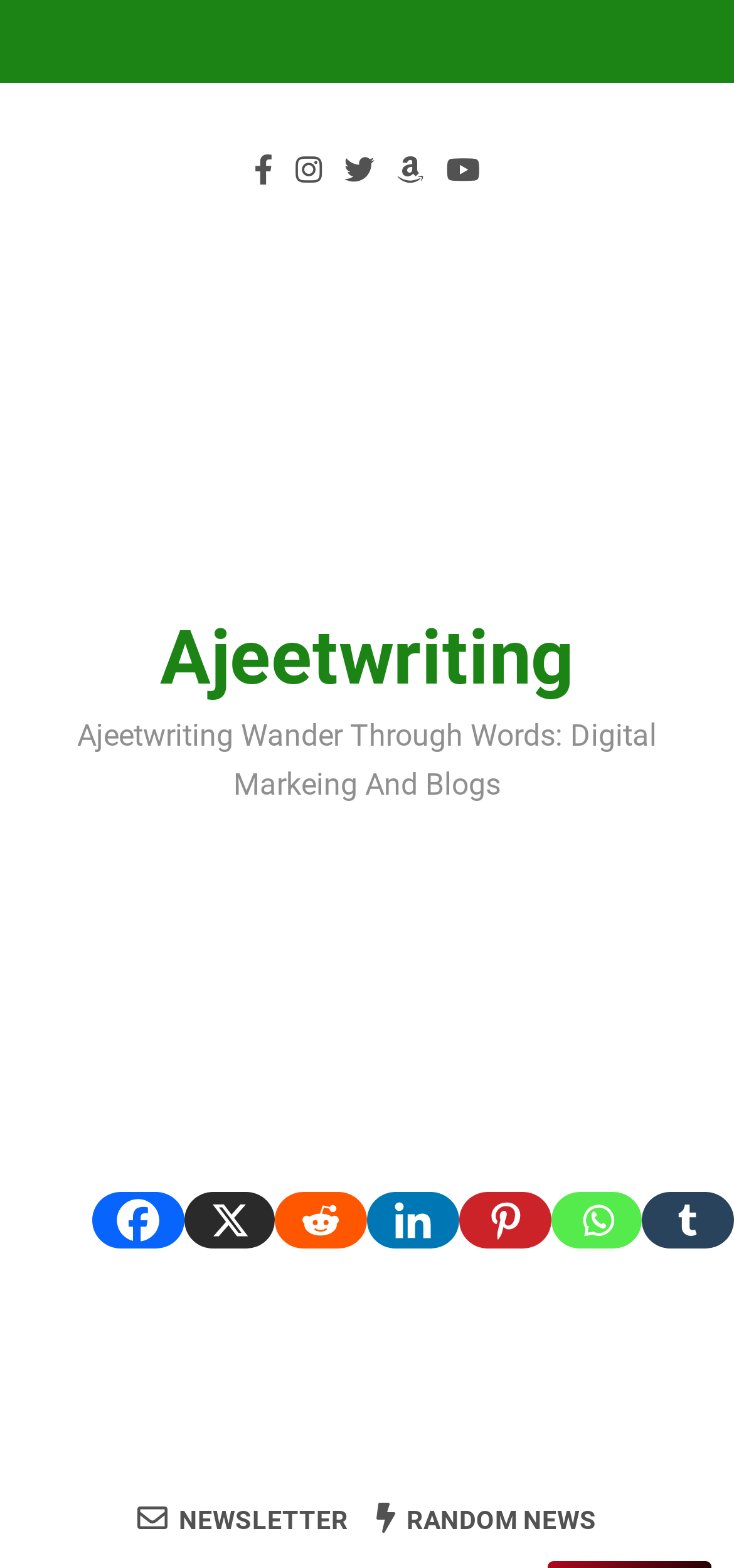From the element description: "Hawaii State Department of Education", extract the bounding box coordinates of the UI element. The coordinates should be expressed as four float numbers between 0 and 1, in the order [left, top, right, bottom].

None